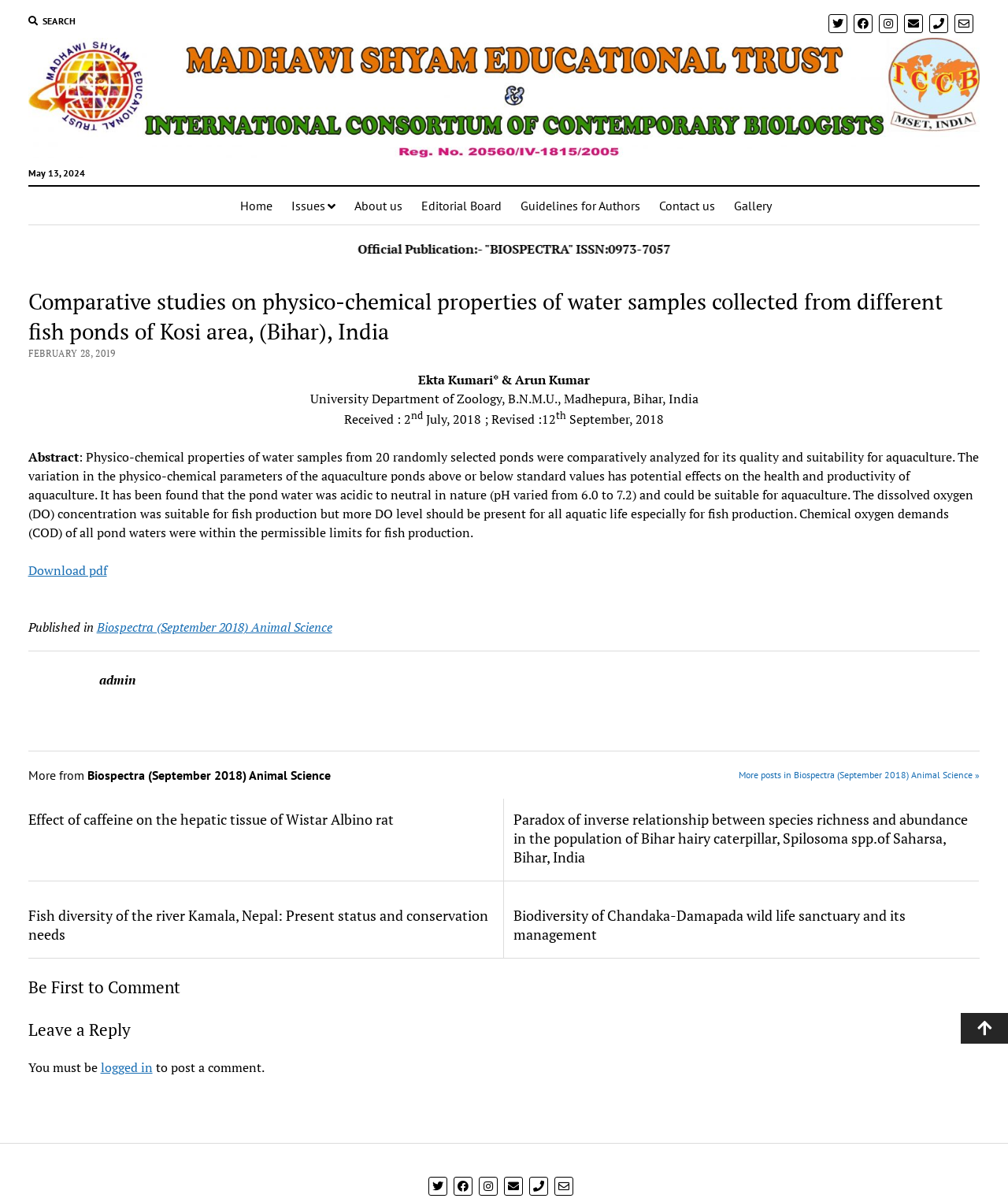Using a single word or phrase, answer the following question: 
Who are the authors of the article?

Ekta Kumari & Arun Kumar